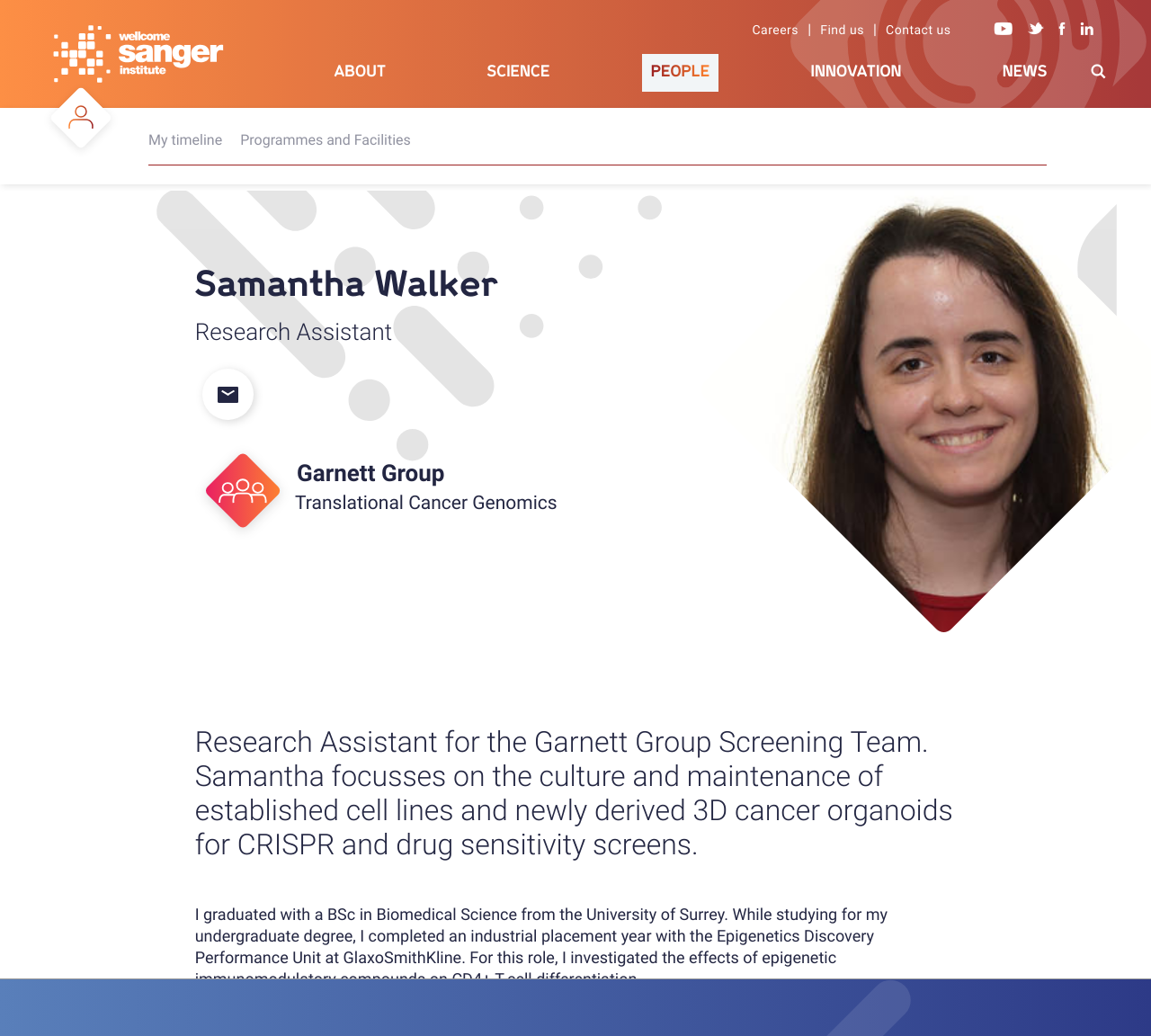Describe all the visual and textual components of the webpage comprehensively.

The webpage is about Samantha Walker, a Research Assistant for the Garnett Group Screening Team. At the top left corner, there is a link to skip to the main content. Next to it, there is a link to the Wellcome Sanger Institute, accompanied by an image of the institute's logo. 

On the top right corner, there are several links to different sections of the website, including Careers, Find us, Contact us, and social media channels. Below these links, there is a menu with links to ABOUT, SCIENCE, PEOPLE, INNOVATION, and NEWS.

On the left side of the page, there is an image related to a programme. Below it, there is a search bar. 

The main content of the page is about Samantha Walker. Her name is displayed as a heading, followed by her job title, Research Assistant. There is a link to her email address below her job title. 

Samantha's research focus is described in a paragraph, which mentions her work on cell lines and 3D cancer organoids for CRISPR and drug sensitivity screens. Below this paragraph, there is another paragraph describing her educational background, including her undergraduate degree and industrial placement experience.